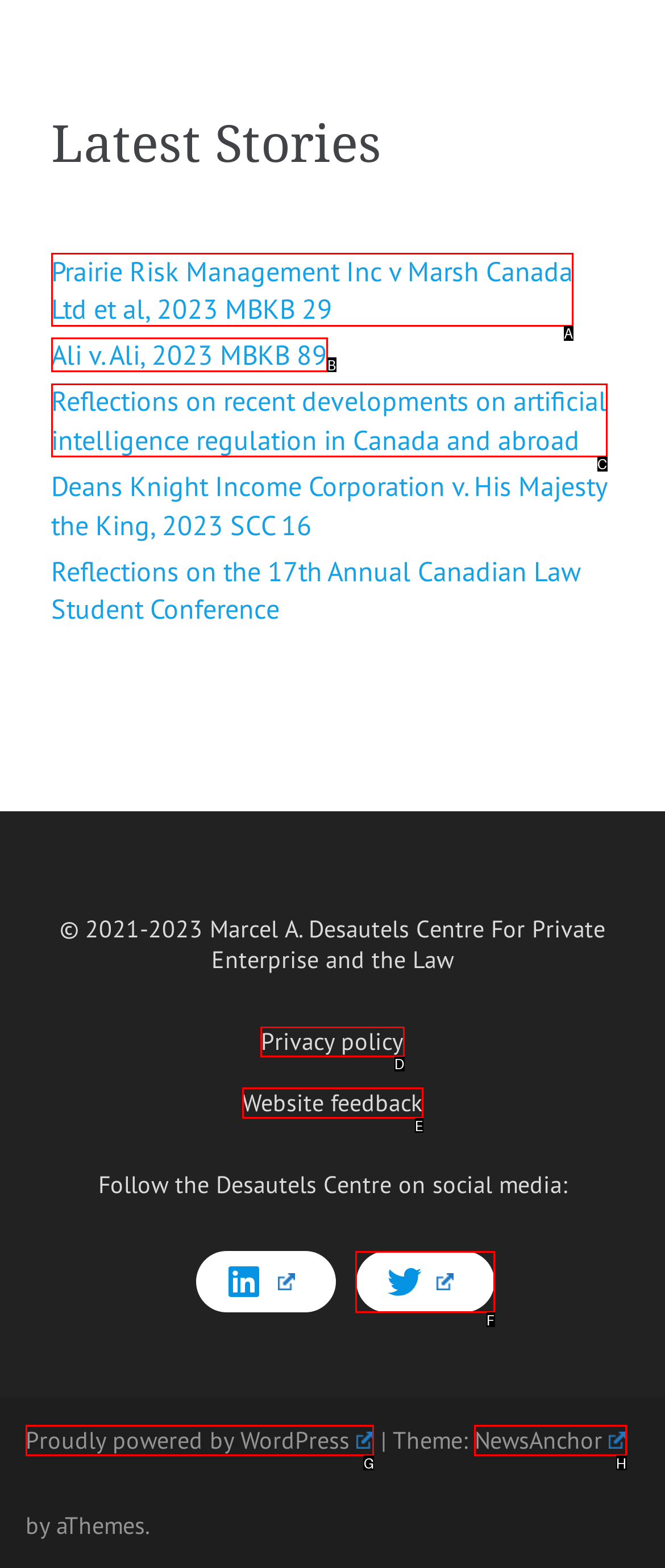Identify the appropriate choice to fulfill this task: Check the website's privacy policy
Respond with the letter corresponding to the correct option.

D